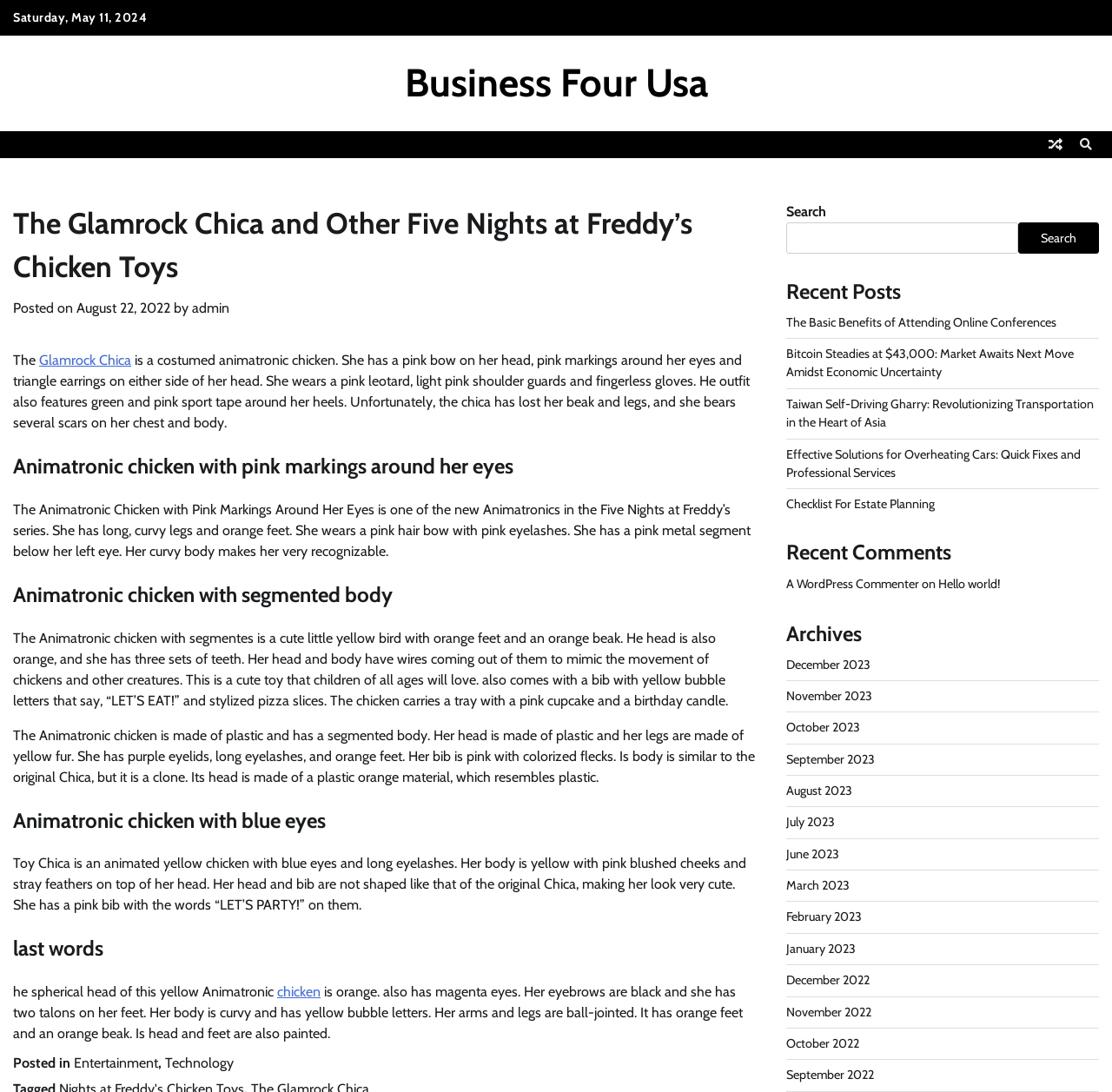How many Animatronic chickens are described in the webpage?
Based on the image, respond with a single word or phrase.

Four